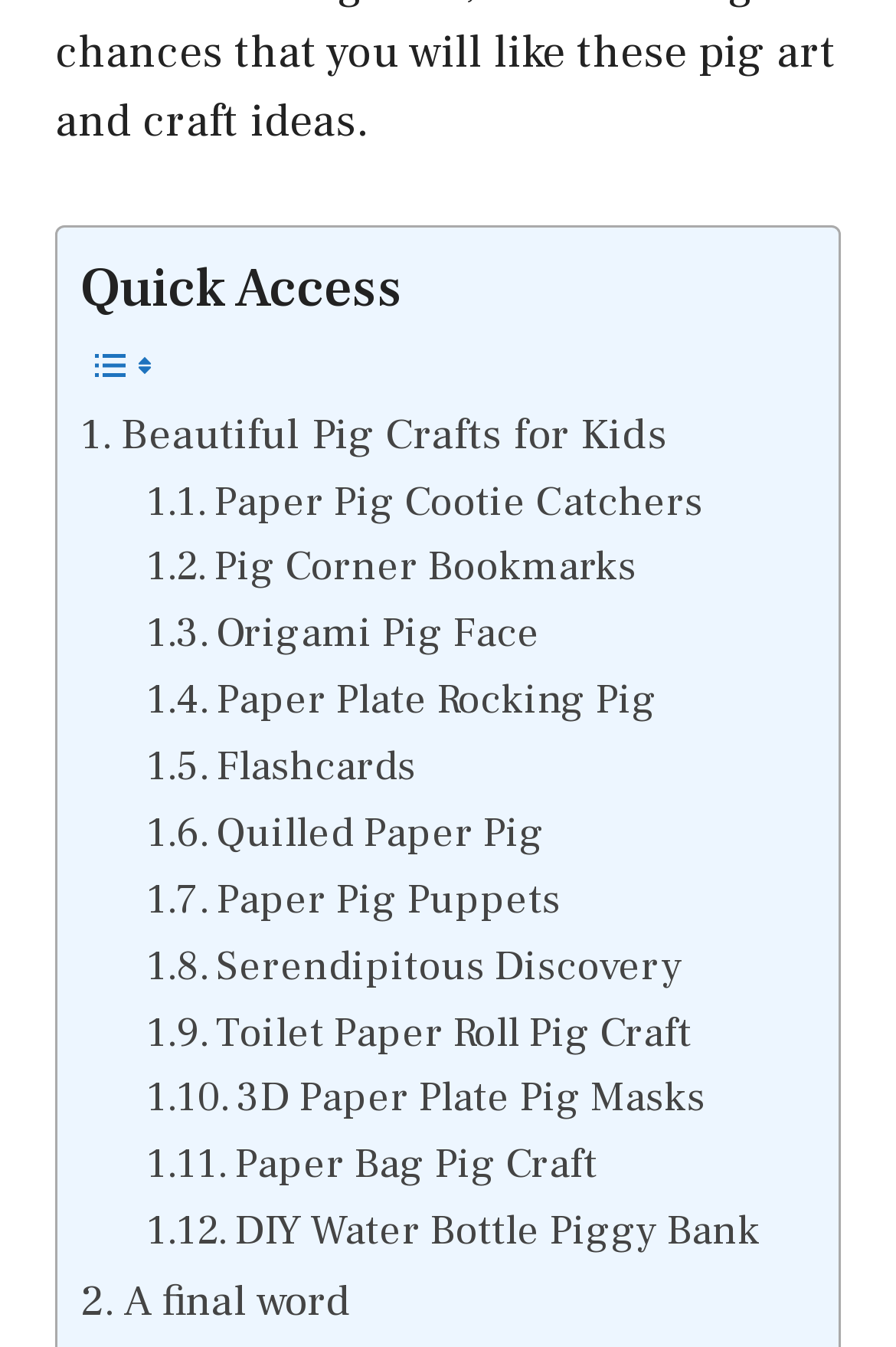Respond with a single word or phrase:
How many craft links are available?

15